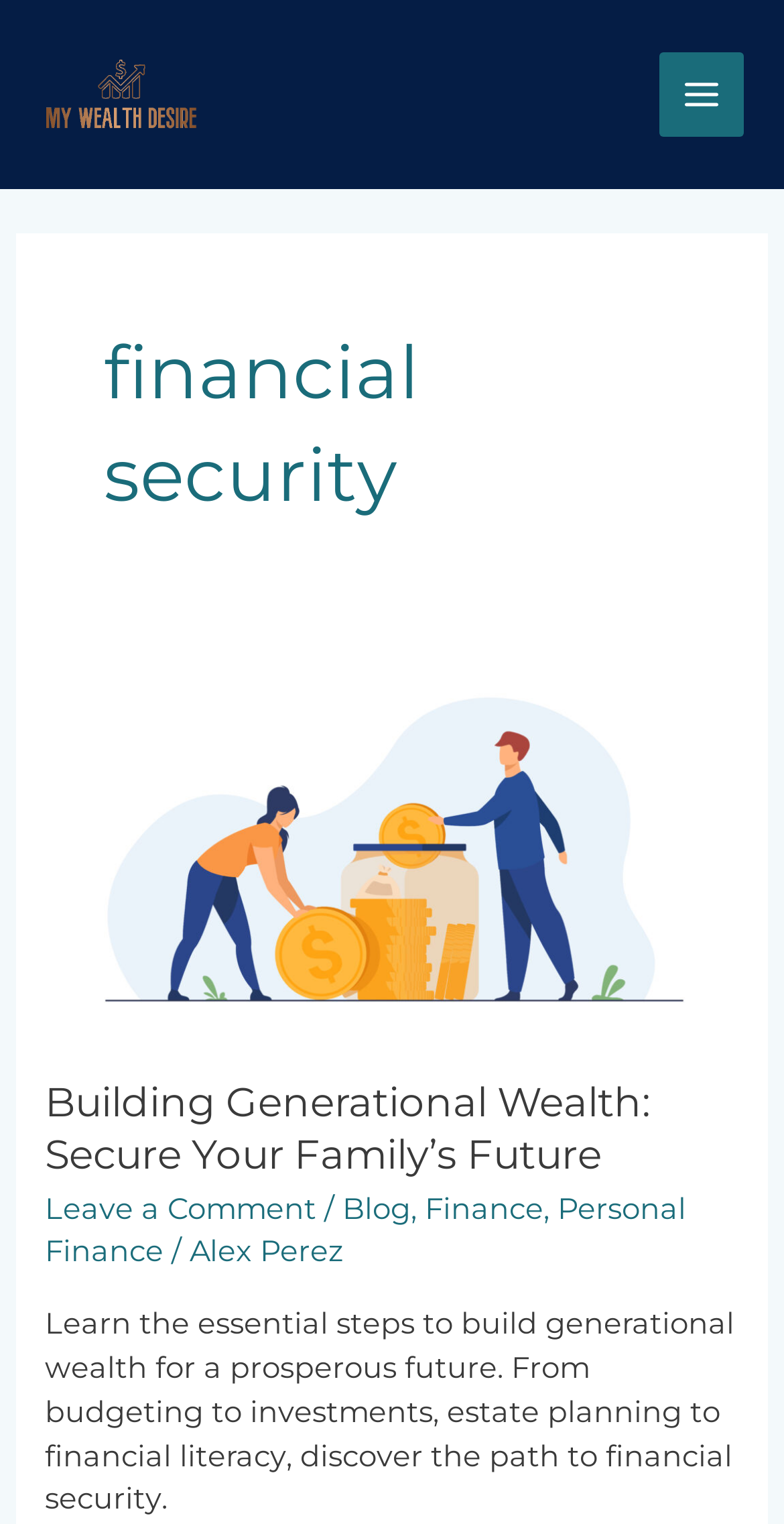What is the main topic of this webpage?
Answer the question with a thorough and detailed explanation.

Based on the webpage structure, I can see that the main heading is 'financial security' and the content below it is related to building generational wealth and financial literacy, which suggests that the main topic of this webpage is financial security.